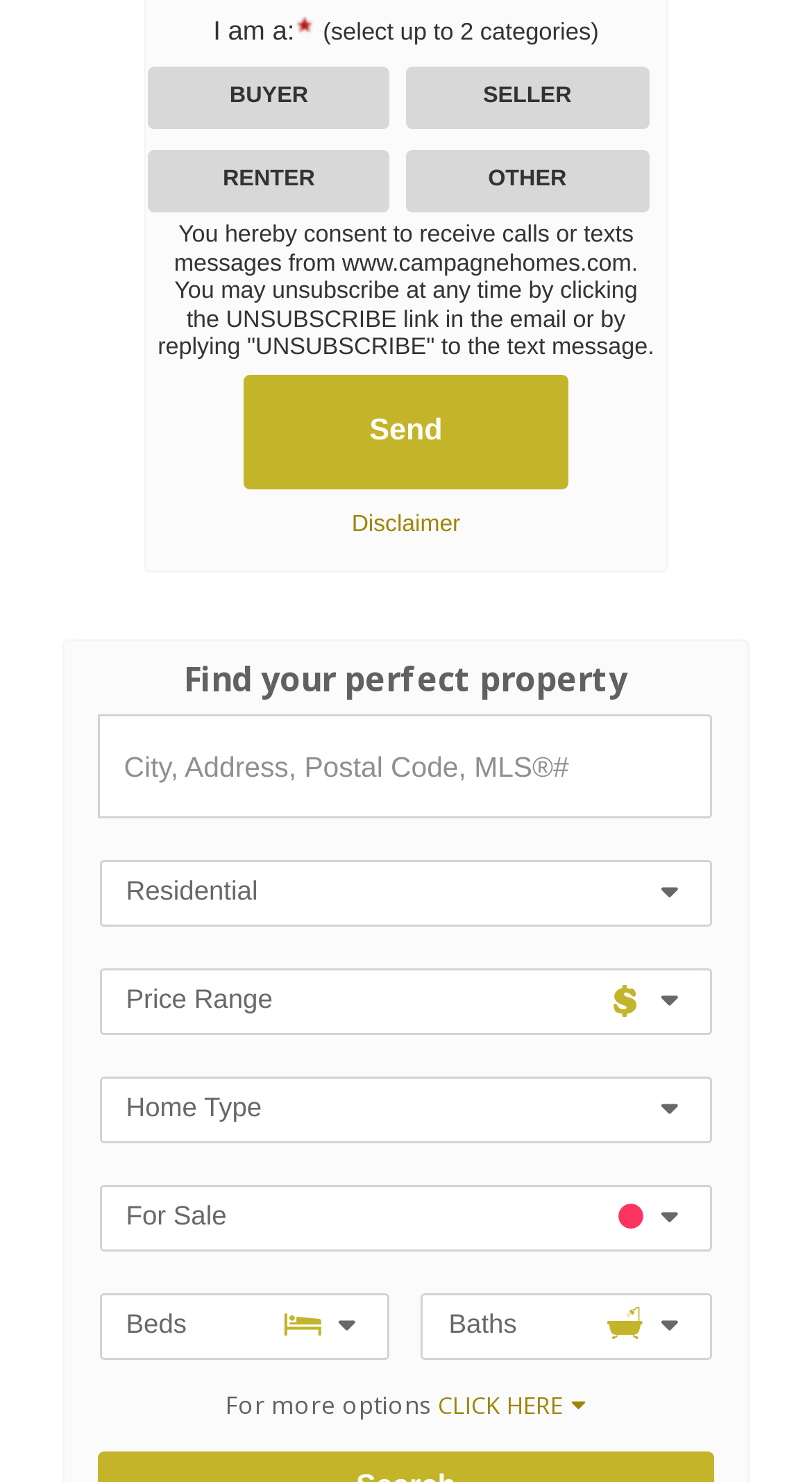Please give a succinct answer to the question in one word or phrase:
What is the minimum number of bedrooms required?

None